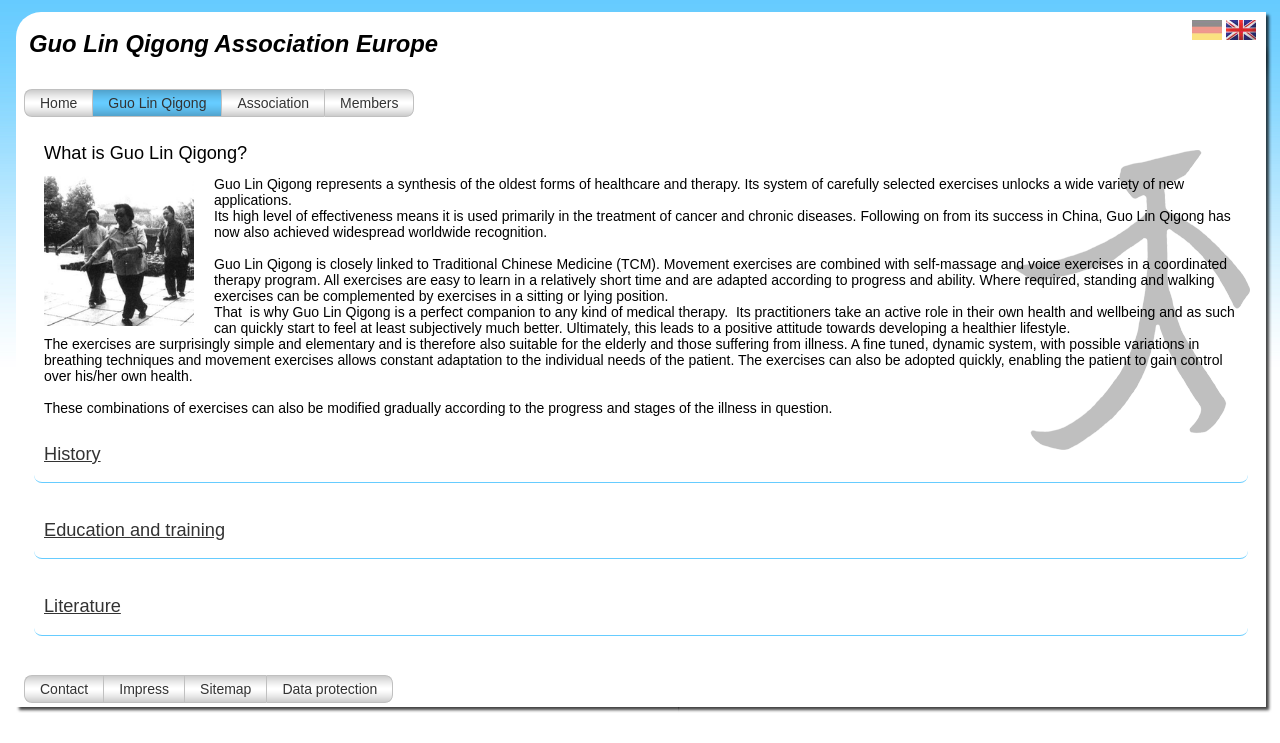Respond to the question below with a single word or phrase:
How many languages are available on this website?

2